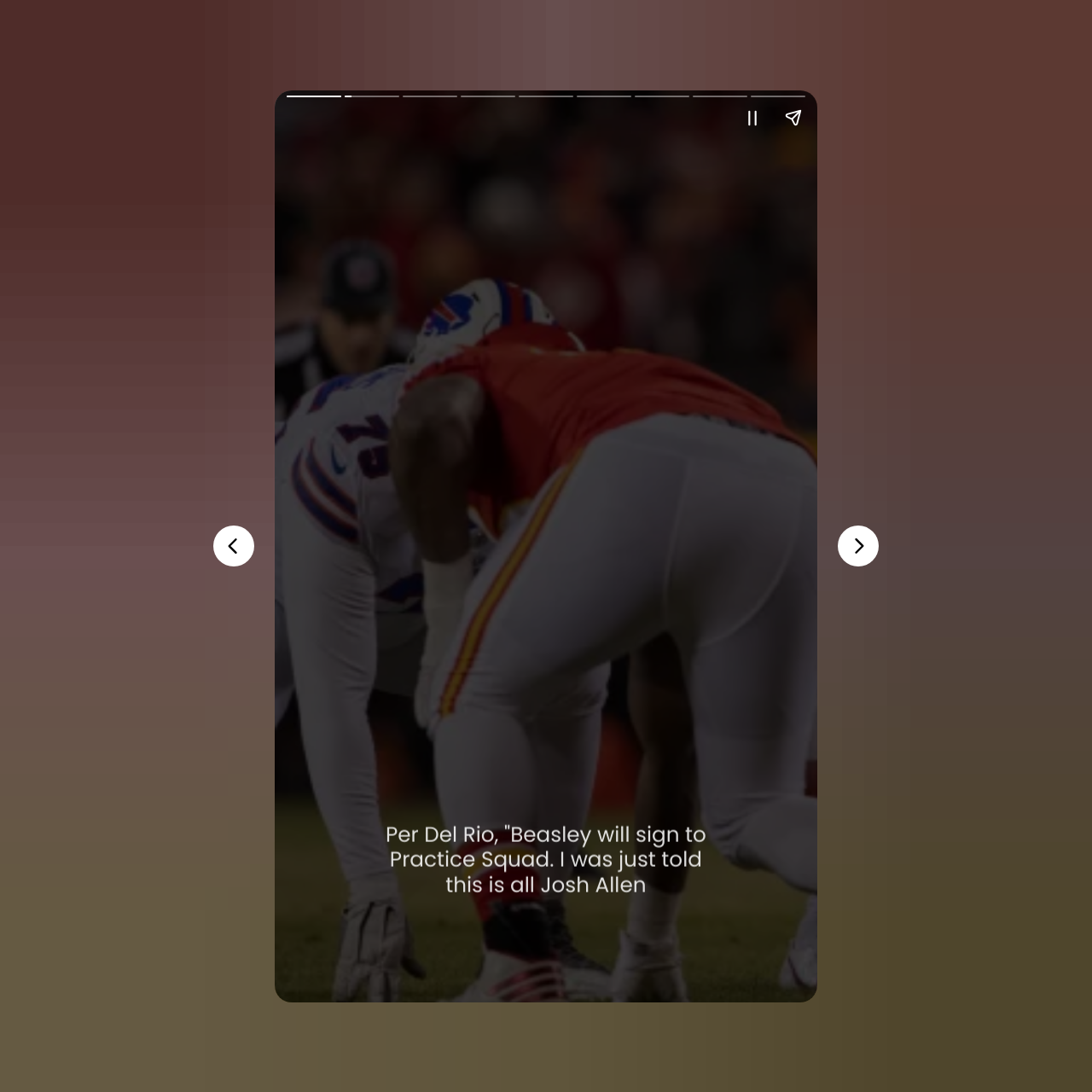What is the purpose of the 'Pause story' button?
Provide a detailed answer to the question using information from the image.

The 'Pause story' button is likely used to pause the story or the content being displayed, allowing the user to take a break or control the flow of the content.